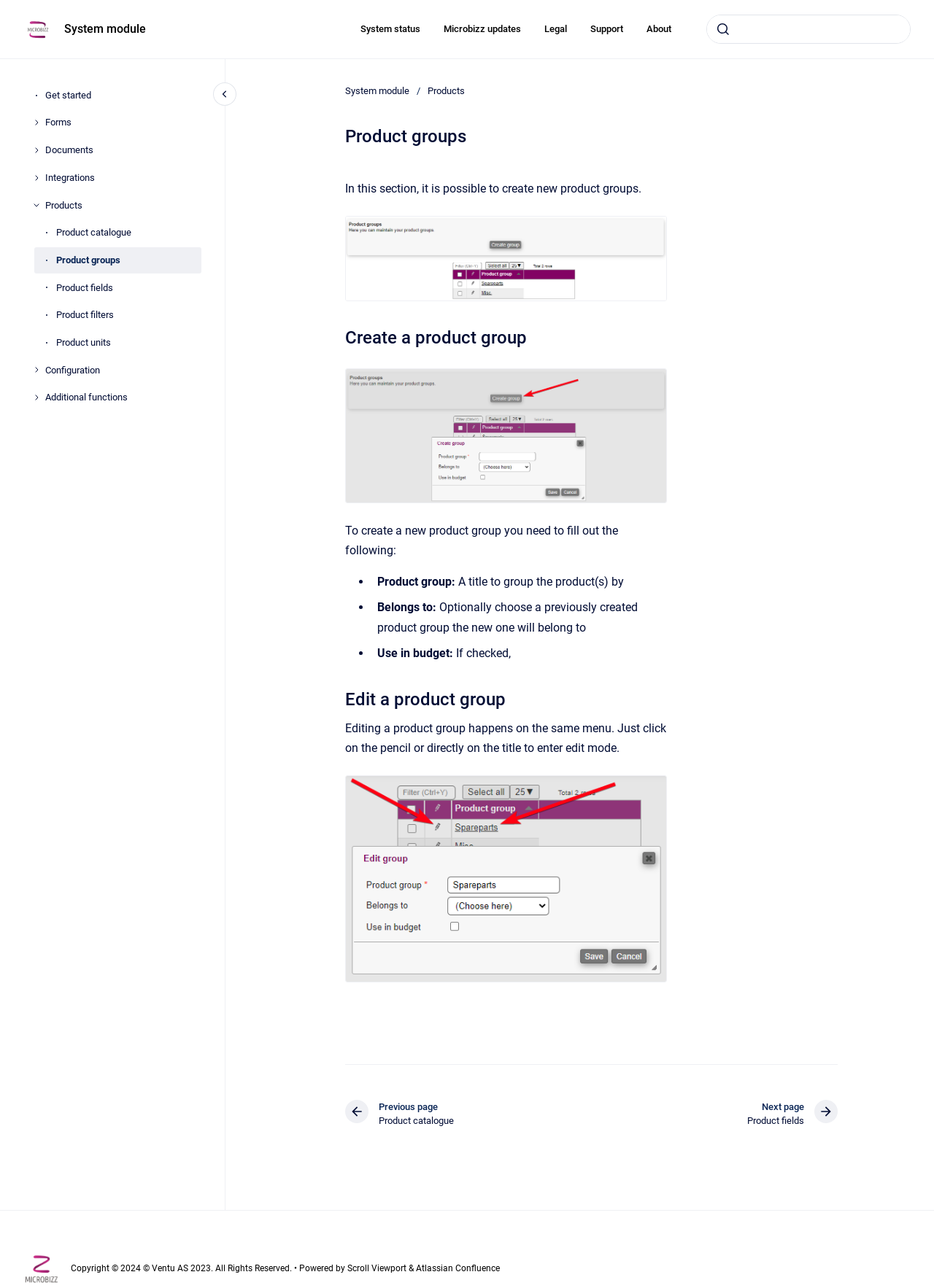What are the required fields to create a new product group?
Answer with a single word or short phrase according to what you see in the image.

Product group, Belongs to, Use in budget